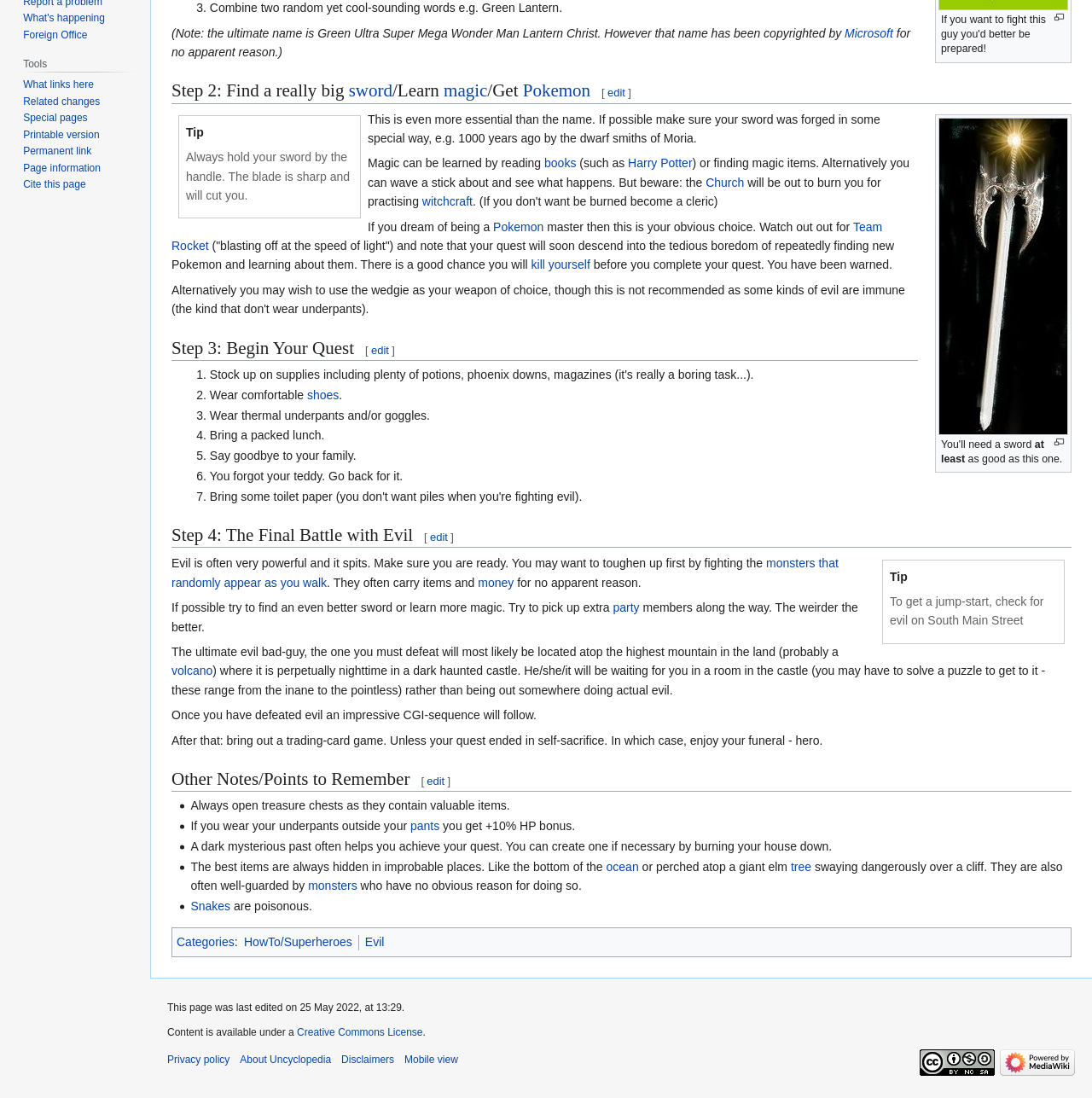Using the description "Team Rocket", locate and provide the bounding box of the UI element.

[0.157, 0.2, 0.808, 0.23]